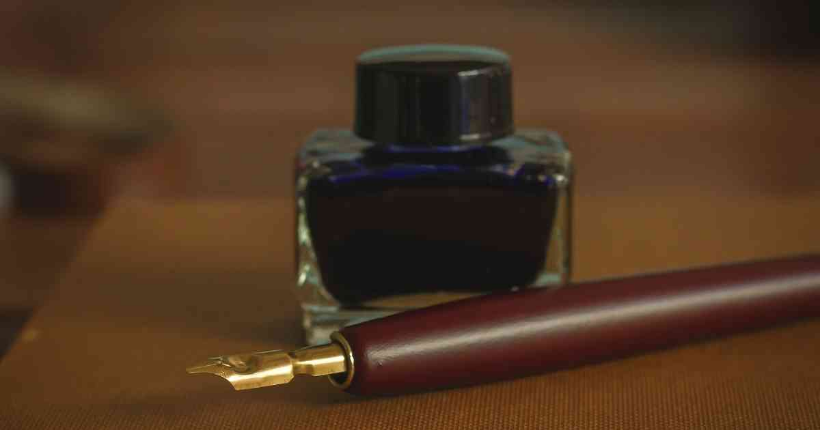Explain the scene depicted in the image, including all details.

The image features a beautifully arranged scene showcasing a classic fountain pen alongside a glass ink bottle. The ink bottle, prominently placed in the background, has a dark color typical of high-quality ink, and it is capped securely with a black top. In the foreground, we see a traditional fountain pen with a rich burgundy barrel and a striking gold nib, indicating its premium quality. The warm hues of the surface beneath harmonize with the colors of the pen and ink, suggesting an elegant writing experience. This illustration perfectly encapsulates the allure of fountain pens and their inks, inviting enthusiasts and artists to appreciate the fine craftsmanship and artistry involved in writing and drawing.